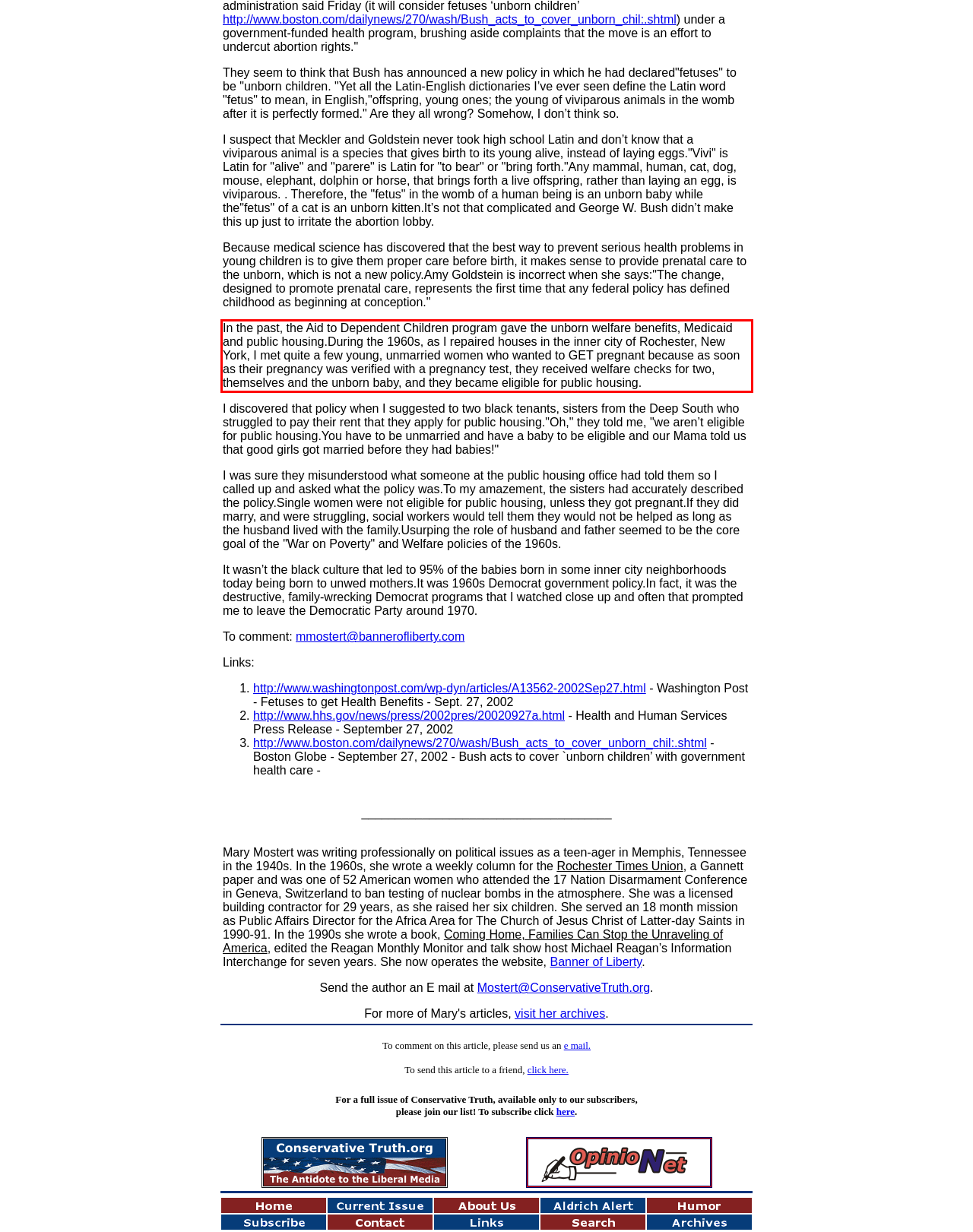You are provided with a screenshot of a webpage that includes a red bounding box. Extract and generate the text content found within the red bounding box.

In the past, the Aid to Dependent Children program gave the unborn welfare benefits, Medicaid and public housing.During the 1960s, as I repaired houses in the inner city of Rochester, New York, I met quite a few young, unmarried women who wanted to GET pregnant because as soon as their pregnancy was verified with a pregnancy test, they received welfare checks for two, themselves and the unborn baby, and they became eligible for public housing.